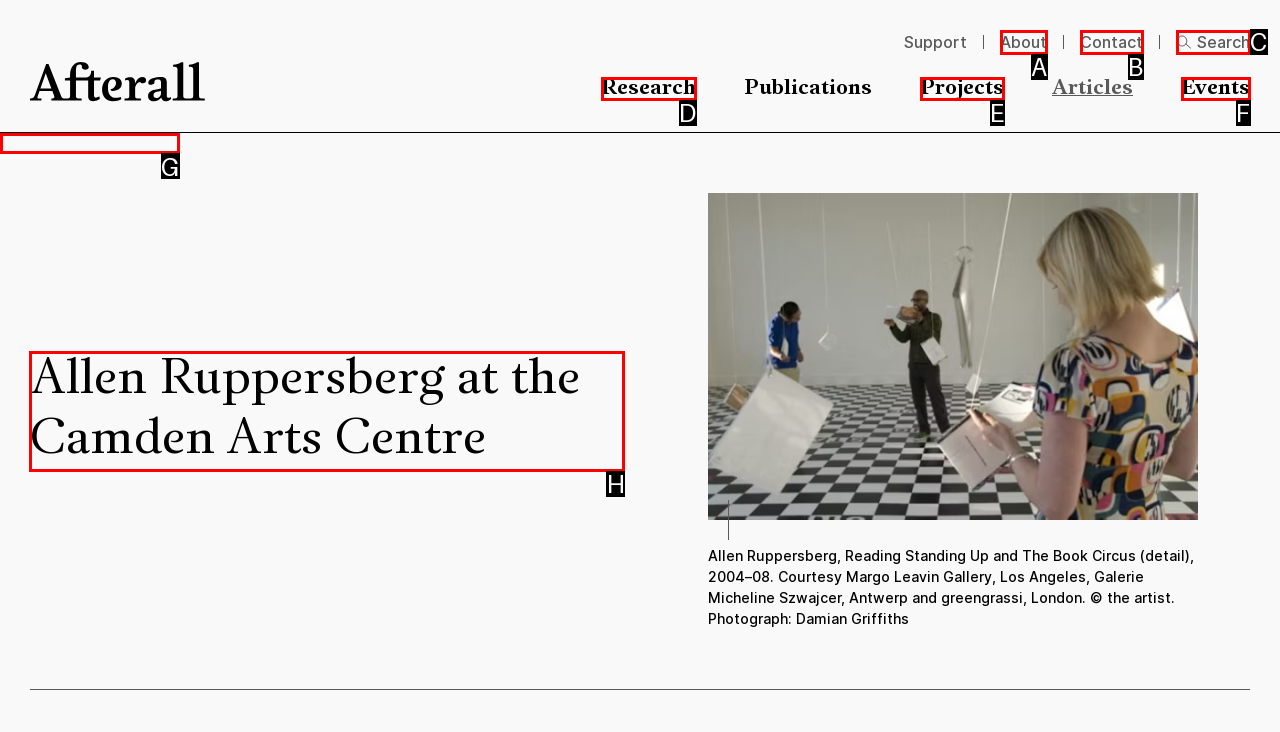Point out the HTML element I should click to achieve the following task: read about Allen Ruppersberg at the Camden Arts Centre Provide the letter of the selected option from the choices.

H